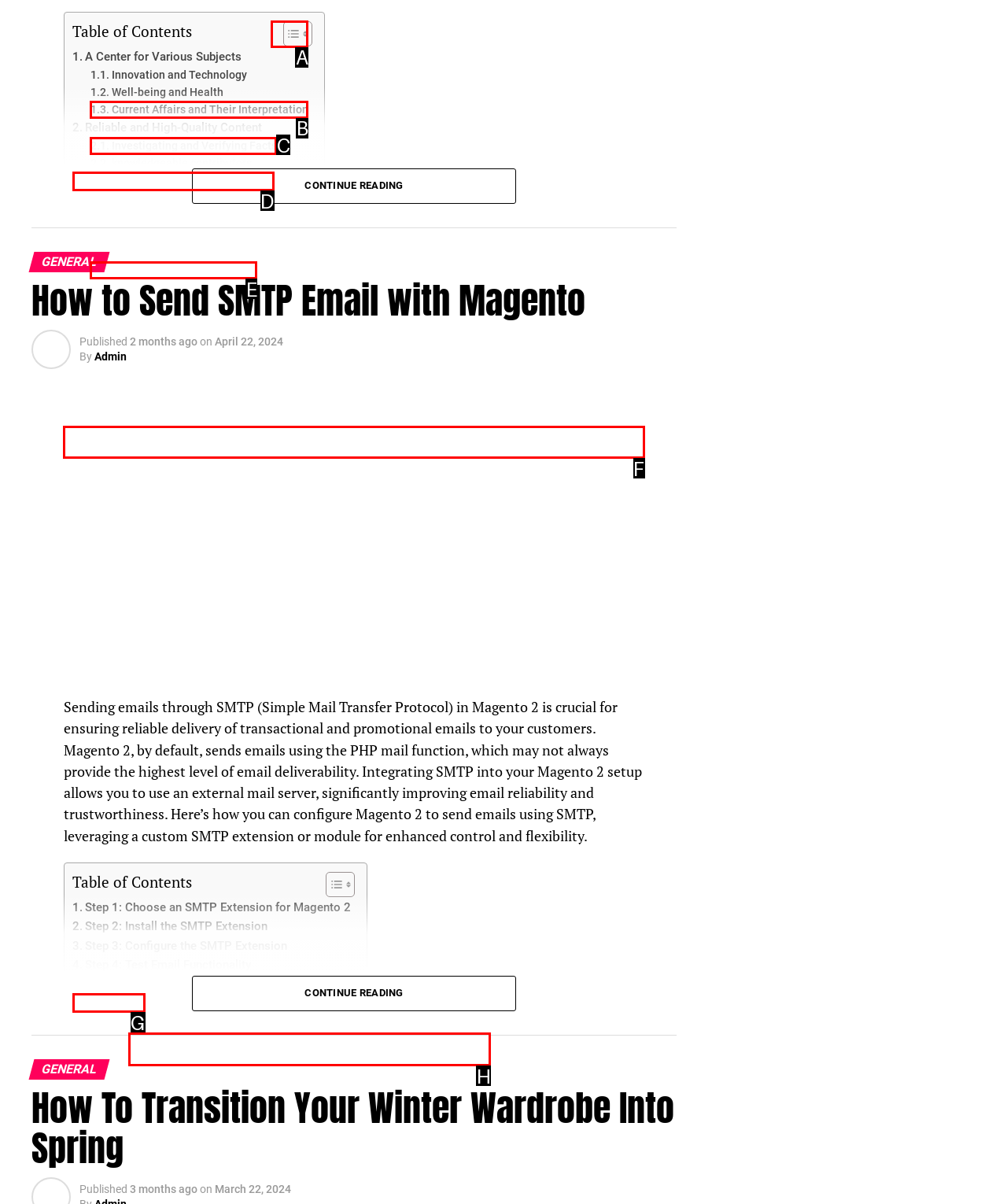For the task: Read about 'A Center for Various Subjects', specify the letter of the option that should be clicked. Answer with the letter only.

F